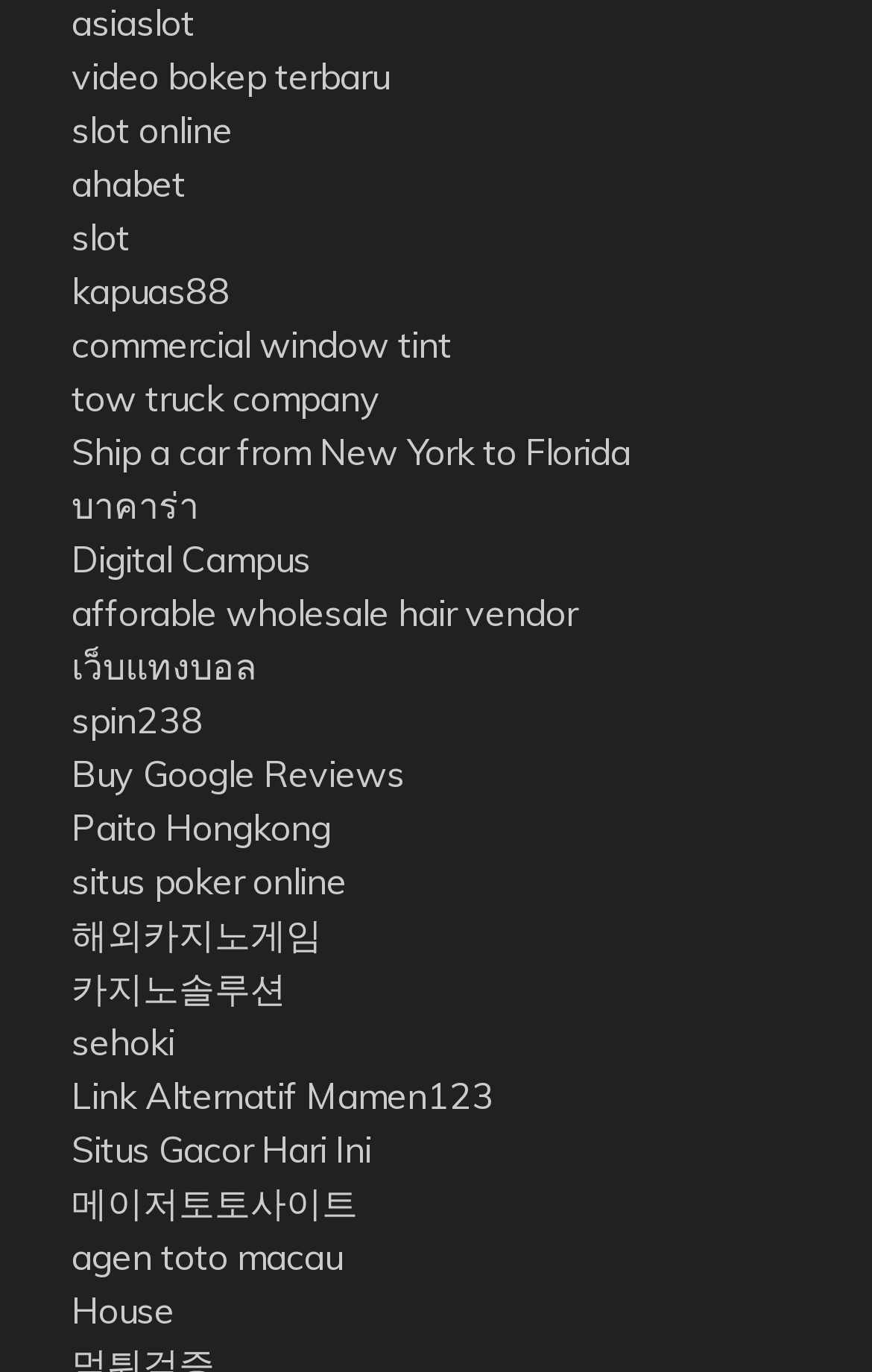Answer the following inquiry with a single word or phrase:
How many links have a text starting with 'slot'?

3